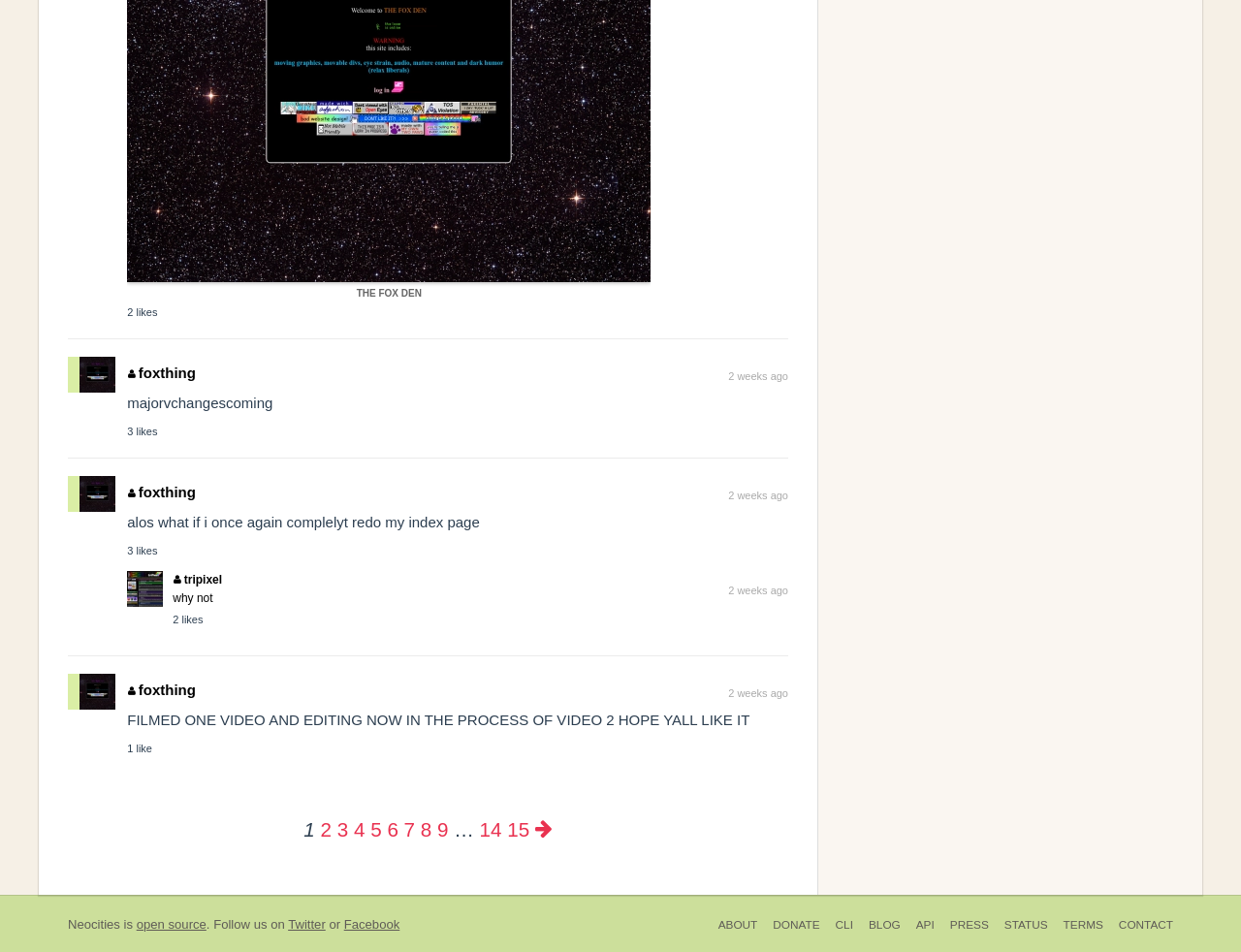What is the theme of the posts on this webpage?
Please ensure your answer is as detailed and informative as possible.

The theme of the posts on this webpage appears to be personal updates, as indicated by the text content of the posts which seem to be sharing personal experiences and thoughts.